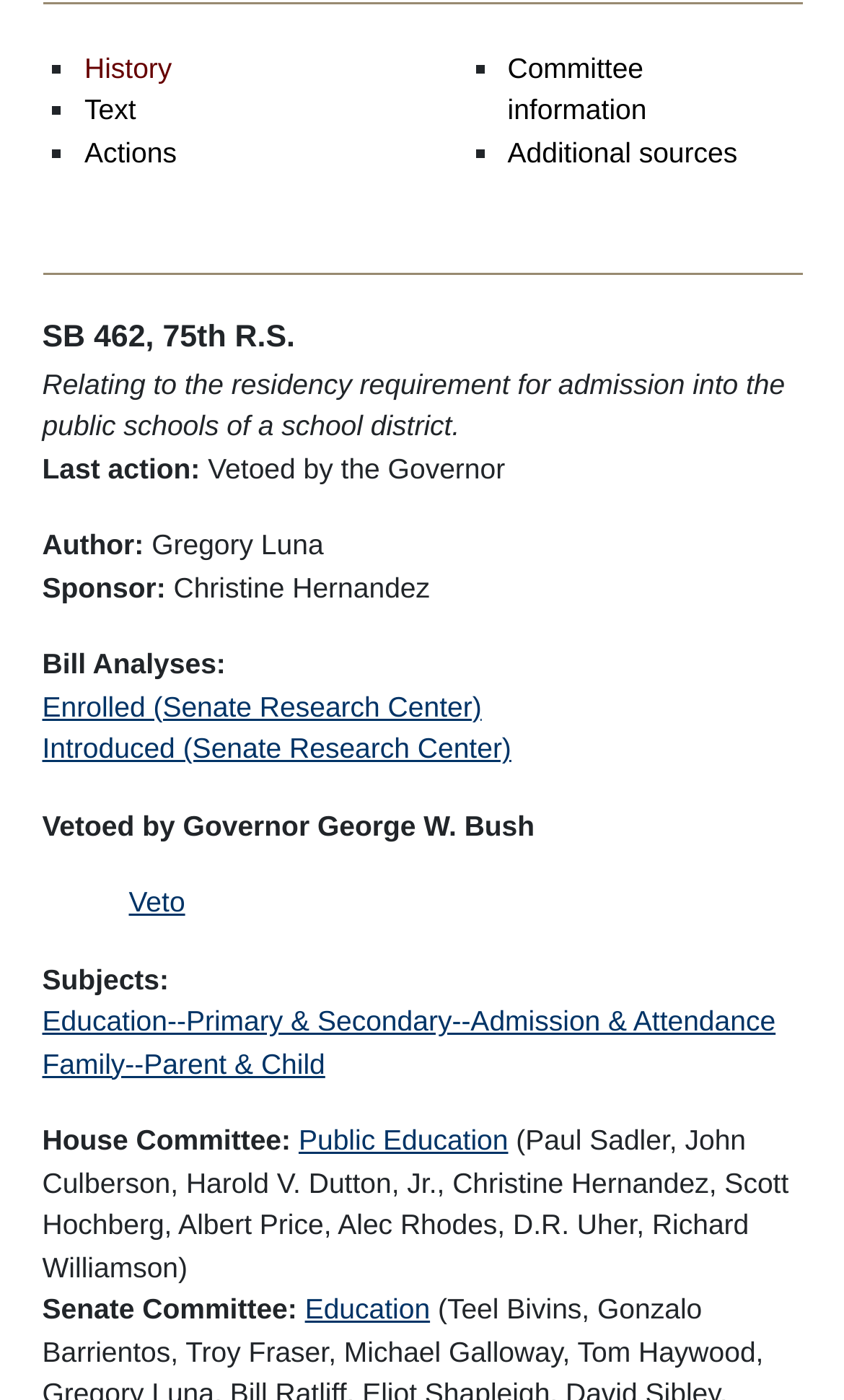Provide the bounding box coordinates of the HTML element this sentence describes: "Education--Primary & Secondary--Admission & Attendance". The bounding box coordinates consist of four float numbers between 0 and 1, i.e., [left, top, right, bottom].

[0.05, 0.718, 0.919, 0.741]